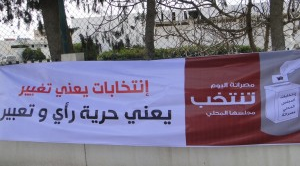Describe the image with as much detail as possible.

The image features a prominent banner displayed in Misrata, promoting local elections. The Arabic text reads, "إنتخابات يعني تعبير" translating to "Elections mean expression," and "يعني حرية رأي و تعبير" which means "It means freedom of opinion and expression." The banner emphasizes the significance of the electoral process as a means for citizens to voice their opinions and engage in democratic practices. Accompanied by an image of a ballot box, the backdrop reflects a politically active atmosphere, likely as part of the campaigning efforts ahead of the elections scheduled for February 20, 2024. The visual strongly conveys a message of empowerment and participation in the democratic process, highlighting the critical role of elections in shaping the future of the community.